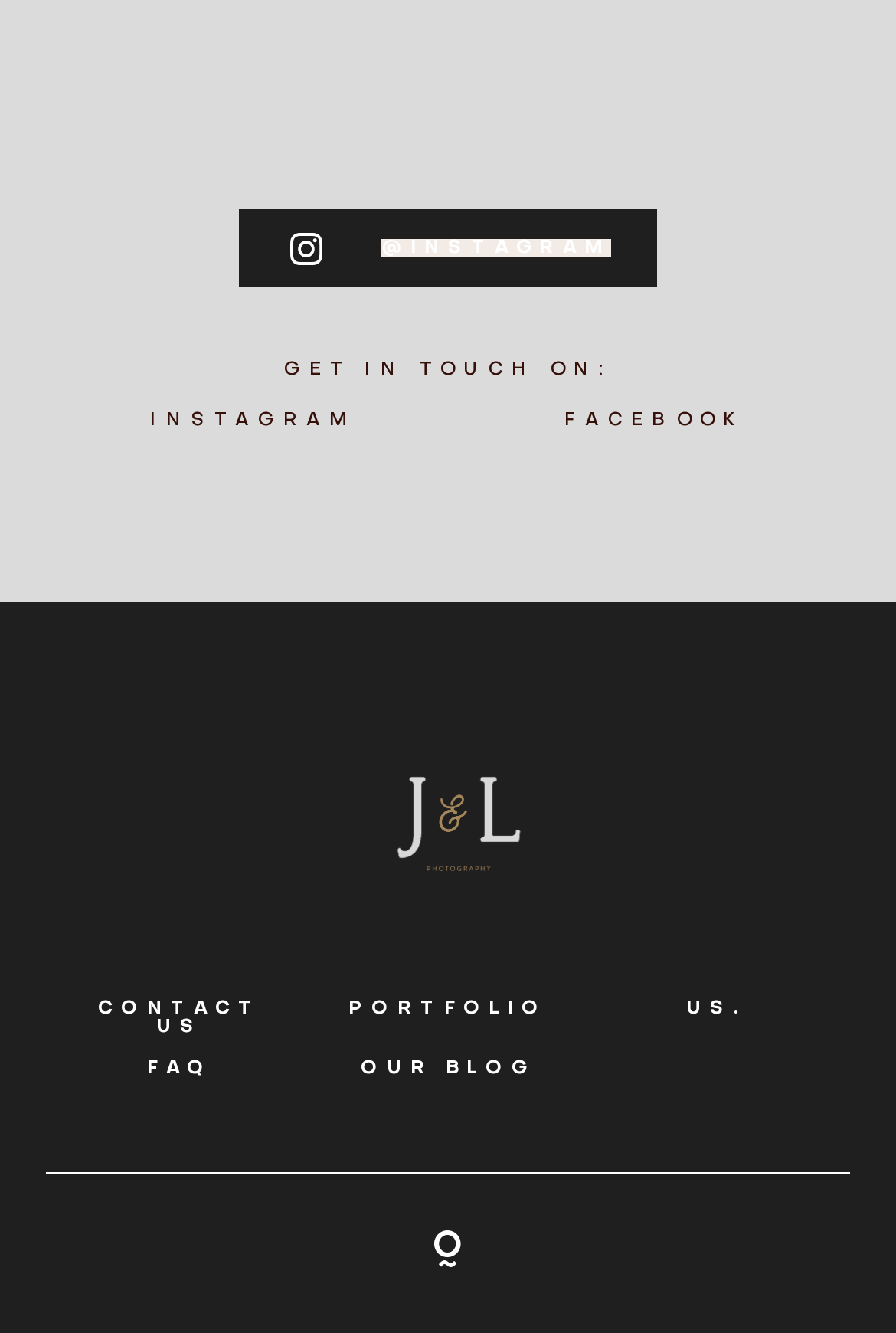Based on what you see in the screenshot, provide a thorough answer to this question: How many links are there in the bottom row?

I counted the number of links in the bottom row by looking at the links with text 'CONTACT US', 'PORTFOLIO', 'US.', 'FAQ', and 'OUR BLOG'. These links are located at the bottom of the page, and their bounding box coordinates indicate they are in the same row.